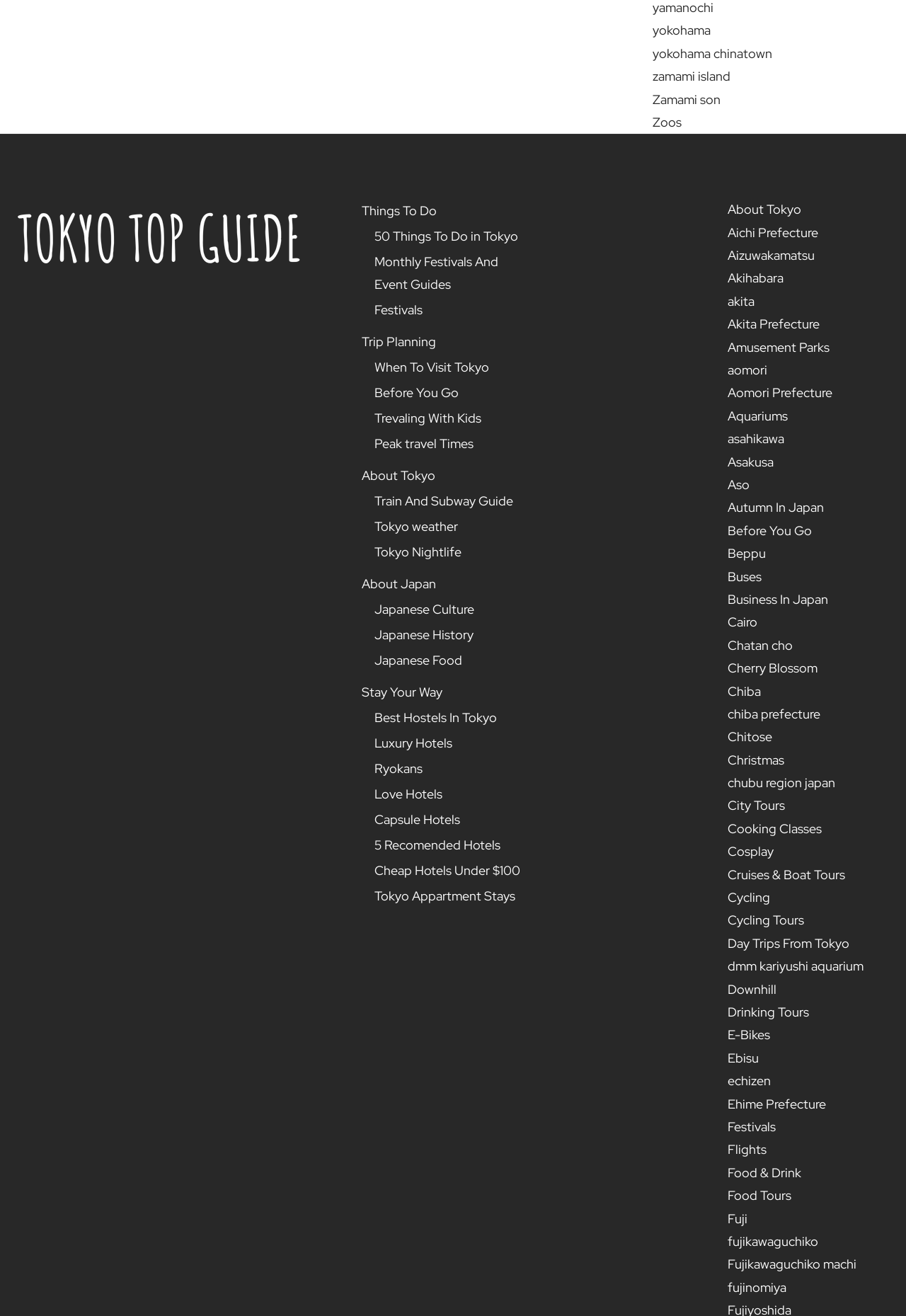Determine the bounding box coordinates of the element that should be clicked to execute the following command: "Check out 'Best Hostels In Tokyo'".

[0.413, 0.536, 0.577, 0.555]